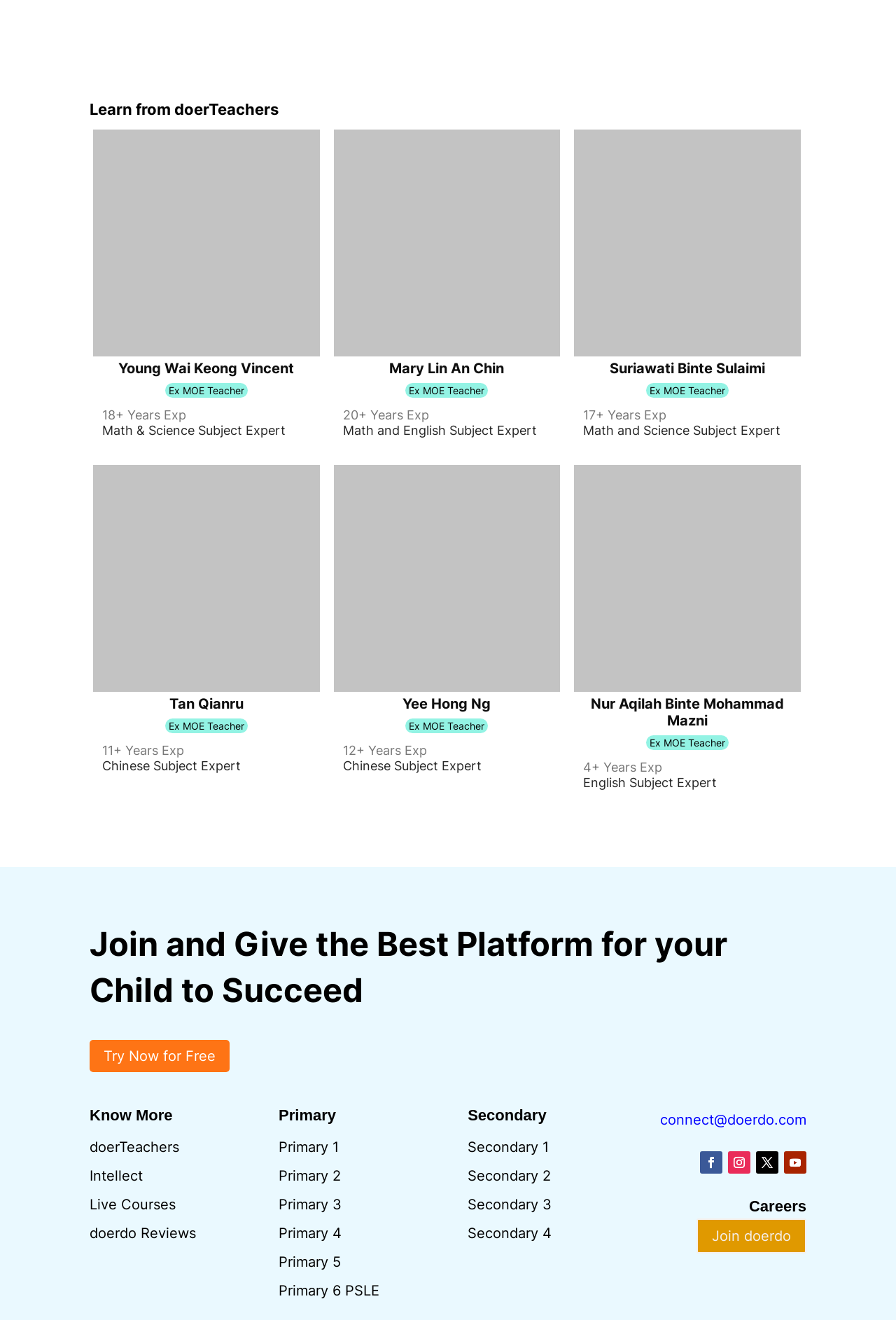How many years of experience does Tan Qianru have?
Look at the image and answer the question using a single word or phrase.

11+ Years